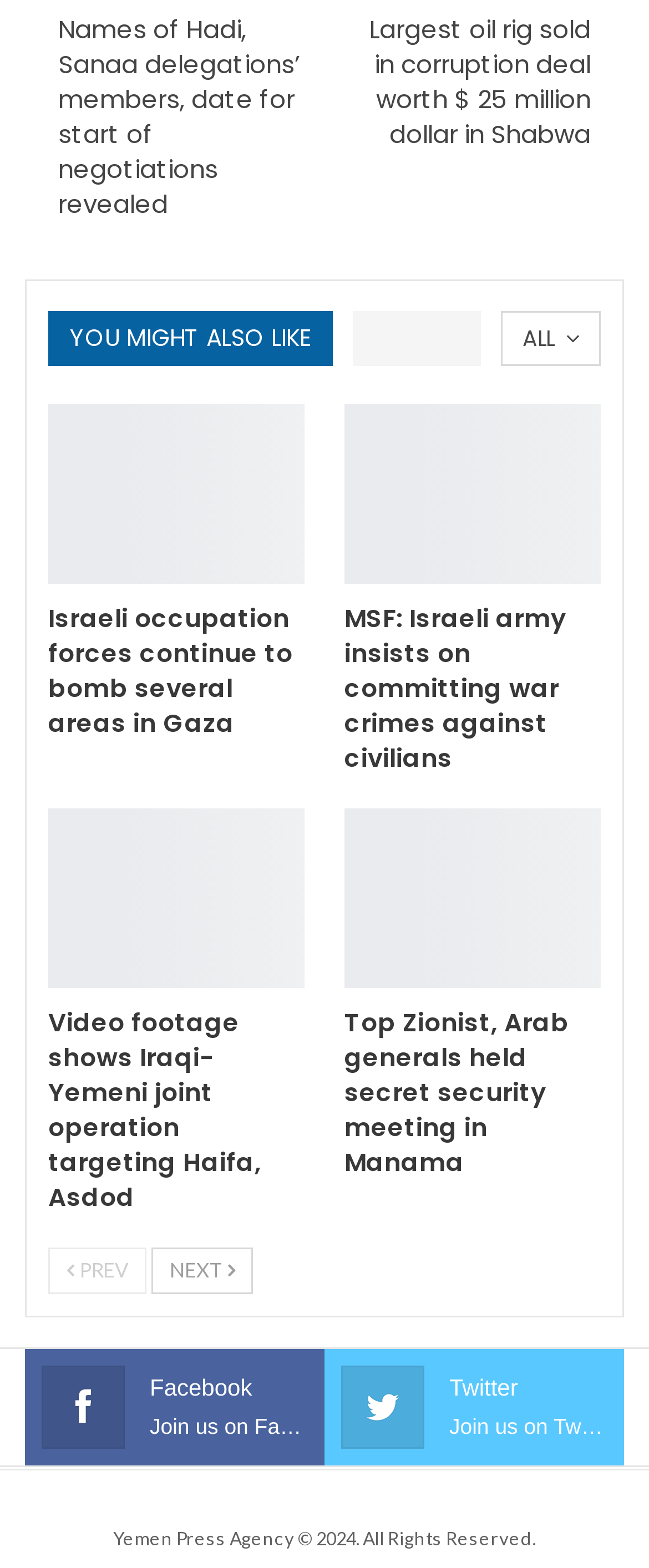Analyze the image and answer the question with as much detail as possible: 
What is the topic of the first news article?

I looked at the first link on the webpage, which says 'Names of Hadi, Sanaa delegations’ members, date for start of negotiations revealed'. This suggests that the first news article is about the delegations of Hadi and Sanaa and their negotiations.